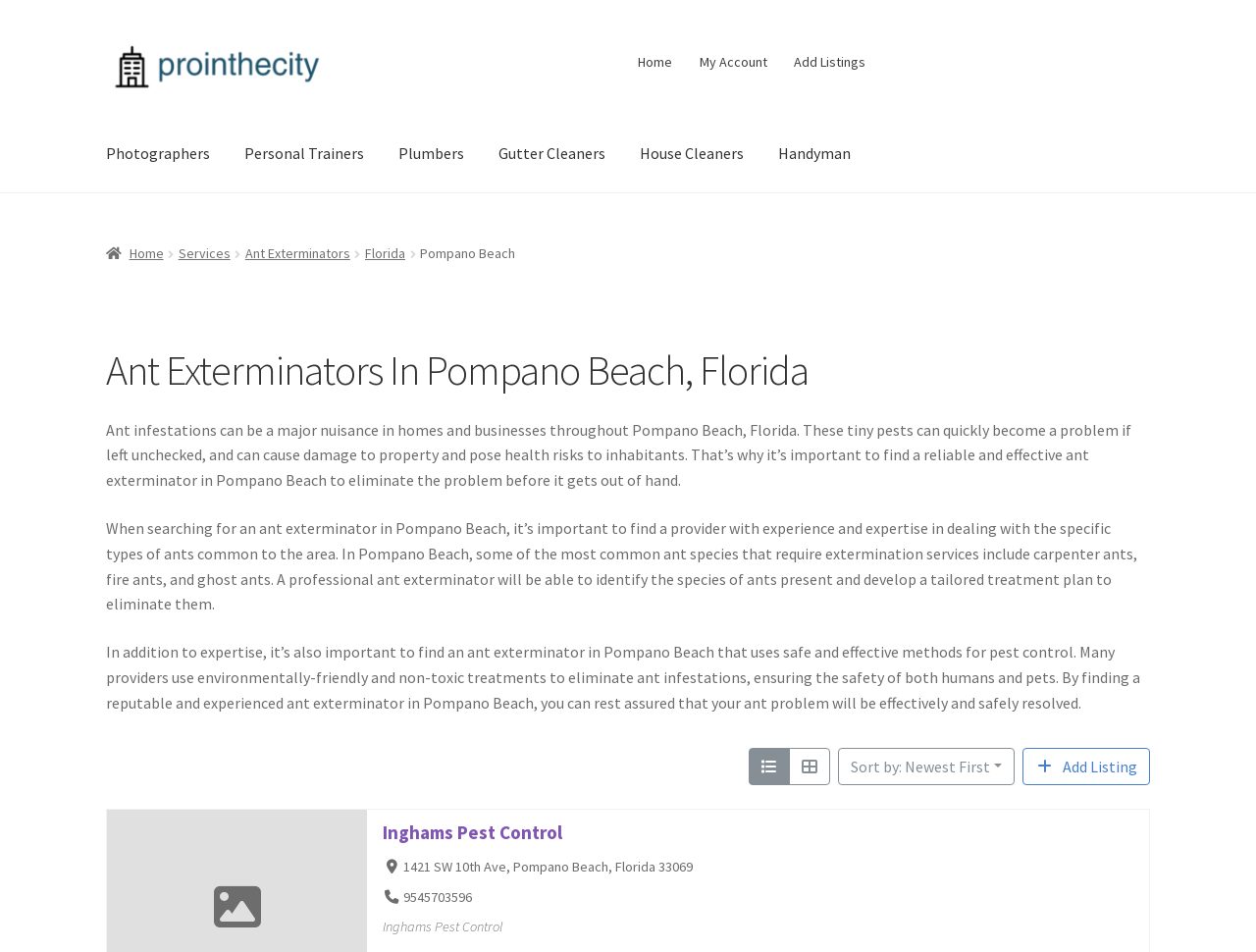Generate a thorough explanation of the webpage's elements.

The webpage is about ant exterminators in Pompano Beach, Florida. At the top, there are two "Skip to" links, followed by a link to the website's homepage, "ProInTheCity", accompanied by a logo image. Below this, there are two navigation menus: a secondary navigation menu with links to "Home", "My Account", and "Add Listings", and a primary navigation menu with links to various services such as "Photographers", "Personal Trainers", and "Plumbers".

Below the navigation menus, there is a breadcrumbs navigation menu showing the current page's location, with links to "Home", "Services", "Ant Exterminators", "Florida", and "Pompano Beach". 

The main content of the page is divided into sections. The first section has a heading "Ant Exterminators In Pompano Beach, Florida" and a paragraph of text describing the problem of ant infestations in homes and businesses in Pompano Beach. The text explains the importance of finding a reliable and effective ant exterminator to eliminate the problem.

The next section has another paragraph of text discussing the importance of finding an ant exterminator with experience and expertise in dealing with specific types of ants common to the area. The text mentions carpenter ants, fire ants, and ghost ants as examples.

The third section has a paragraph of text emphasizing the importance of finding an ant exterminator that uses safe and effective methods for pest control. The text mentions environmentally-friendly and non-toxic treatments to eliminate ant infestations.

Below these sections, there are three buttons with icons and a button with the text "Sort by: Newest First". On the right side of the page, there is a listing for "Inghams Pest Control" with an address and phone number.